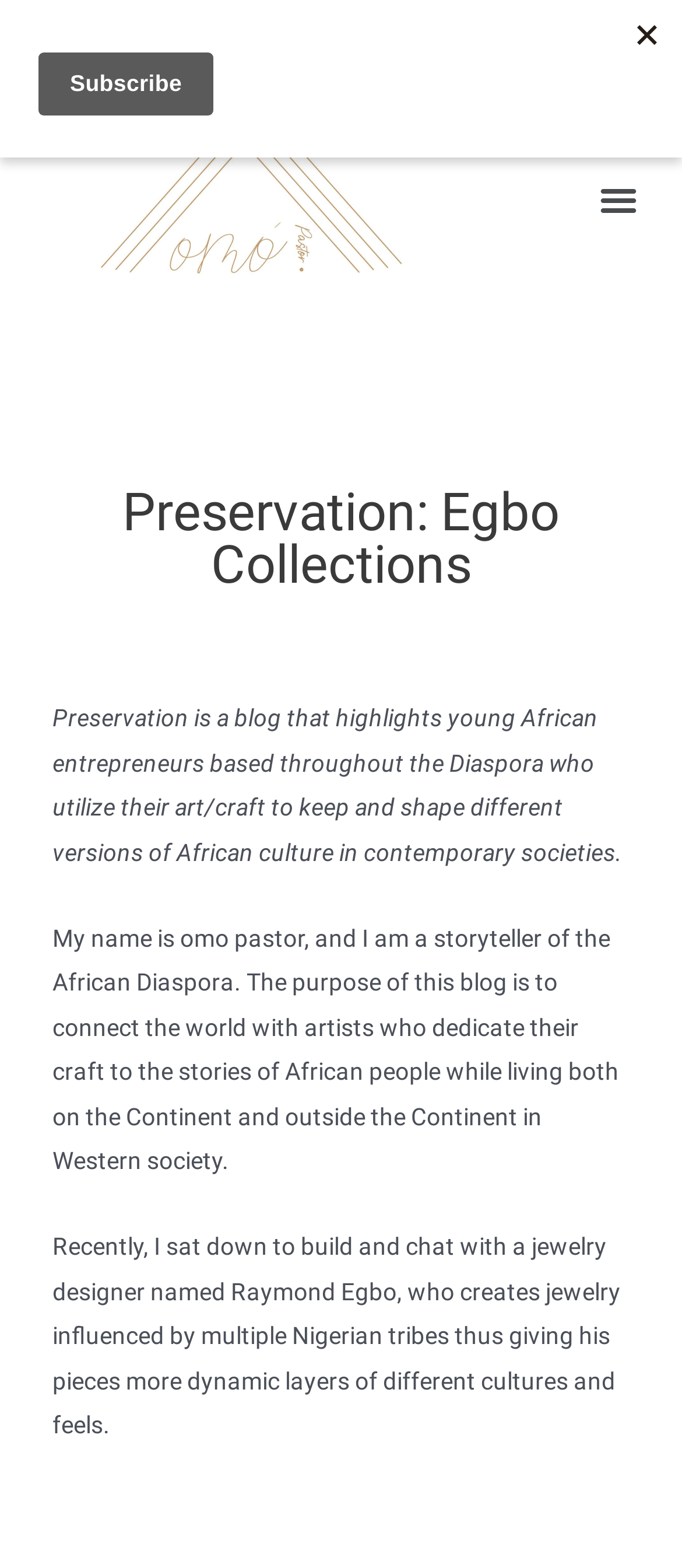Based on the provided description, "Menu", find the bounding box of the corresponding UI element in the screenshot.

[0.864, 0.108, 0.949, 0.145]